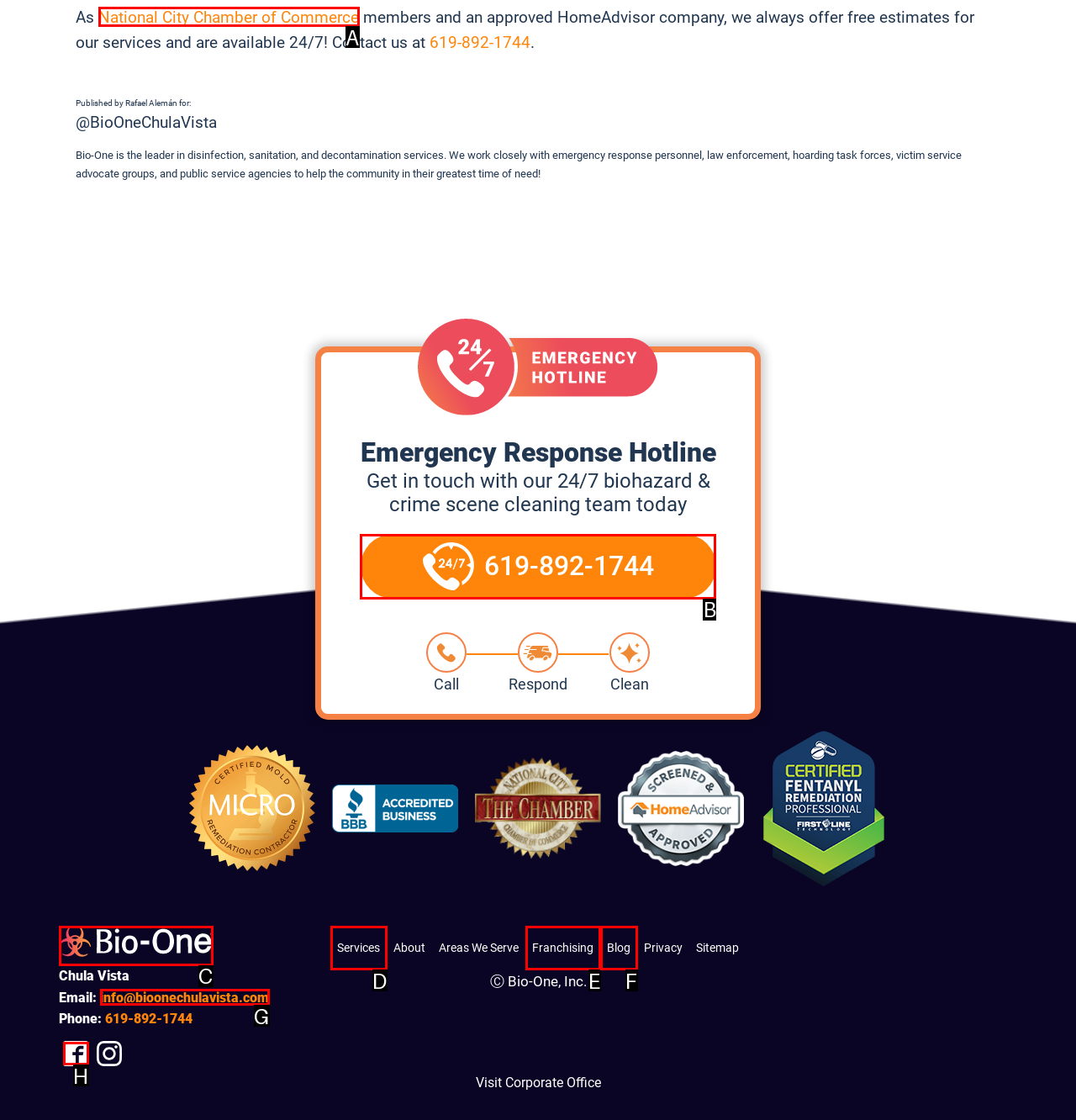Identify the option that best fits this description: aria-label="Company Facebook Link"
Answer with the appropriate letter directly.

H